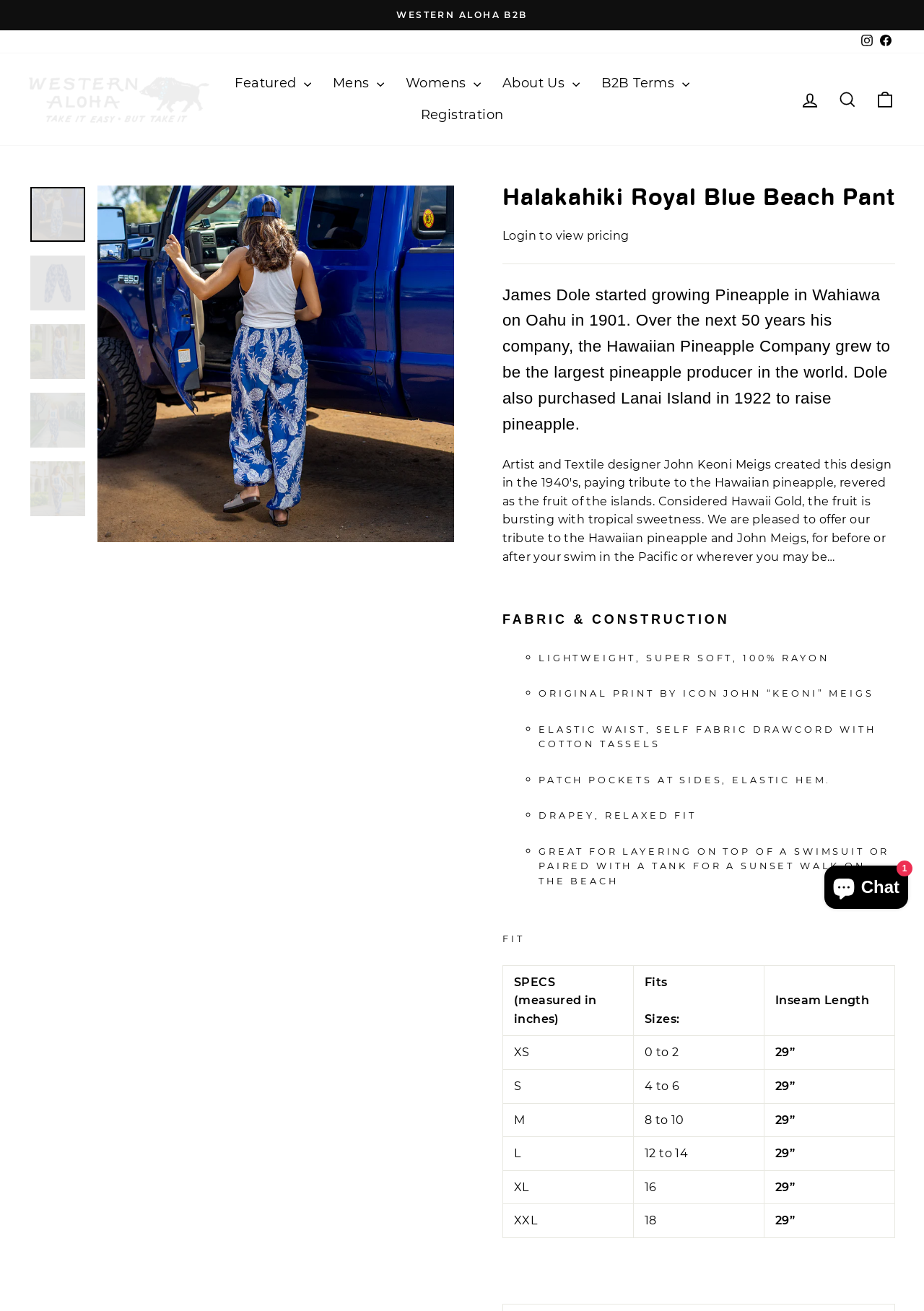What is the color of the beach pant?
Refer to the image and offer an in-depth and detailed answer to the question.

I found the color of the beach pant by looking at the heading 'Halakahiki Royal Blue Beach Pant' which is located at the top of the webpage, and also by examining the image elements which show the product.